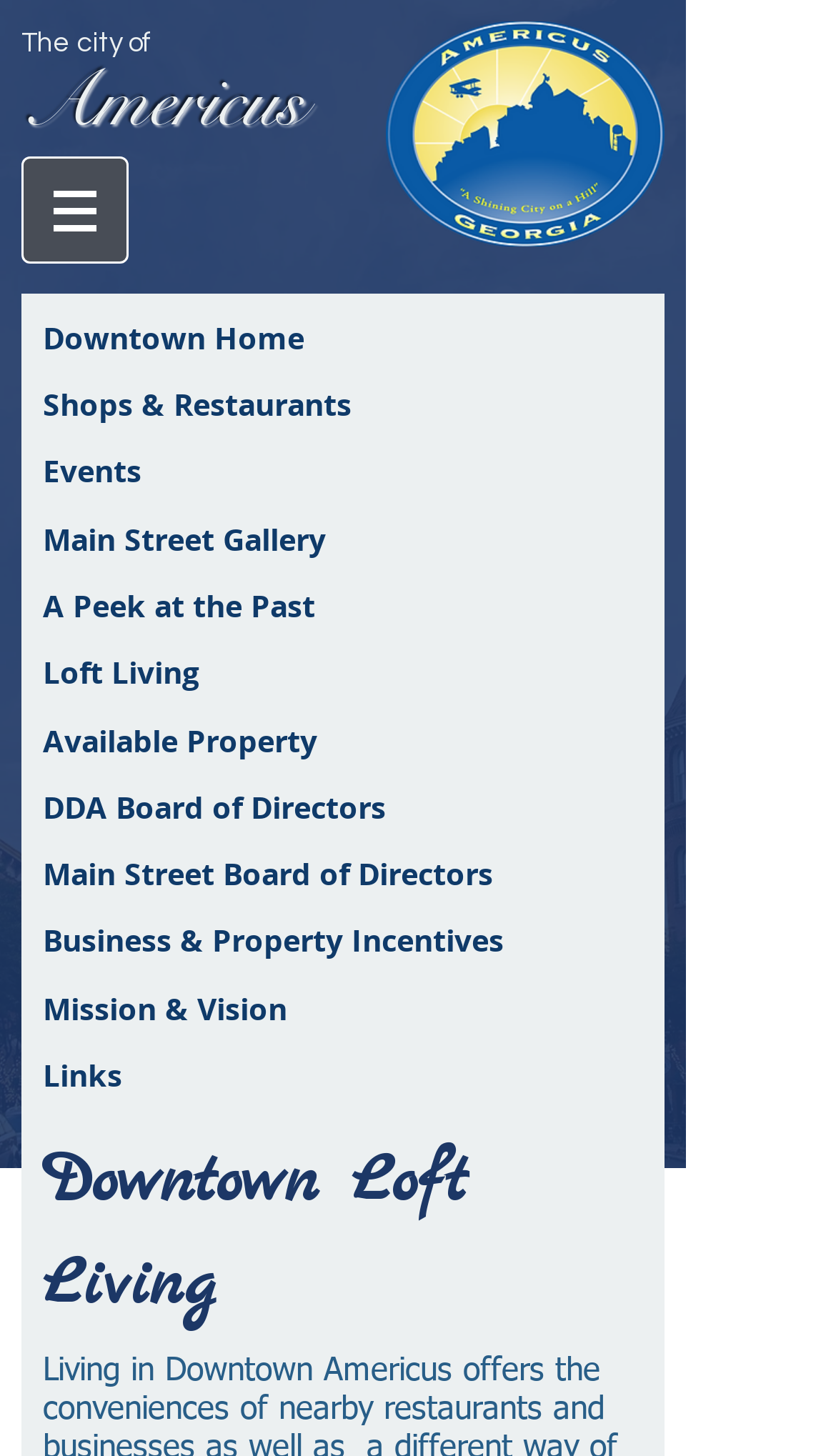What is the logo image file name?
Answer with a single word or short phrase according to what you see in the image.

AmericusLogo.png